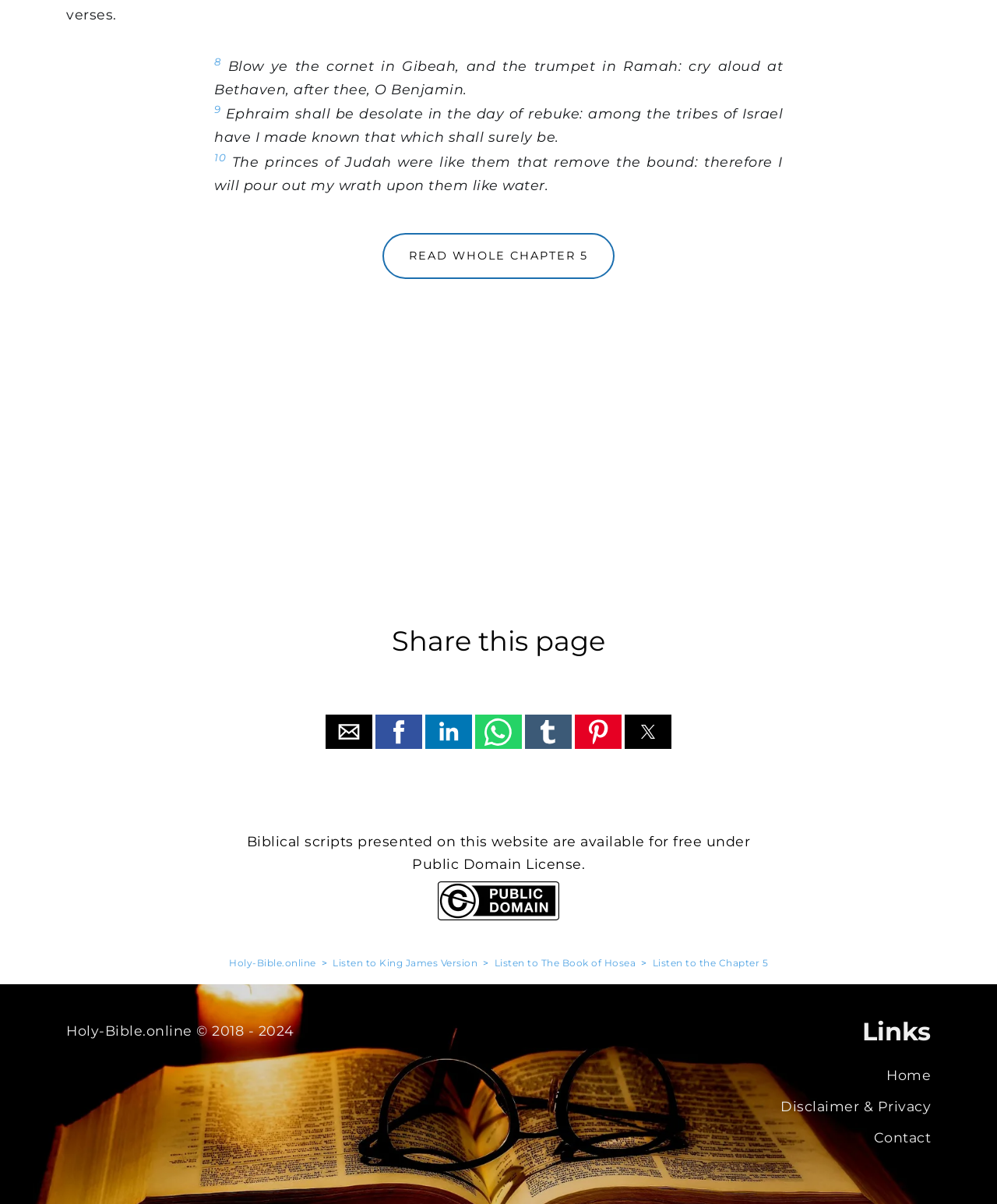Review the image closely and give a comprehensive answer to the question: What is the chapter being presented?

The answer can be found by looking at the link 'READ WHOLE CHAPTER 5' which suggests that the current webpage is presenting Chapter 5 of a book, likely the Book of Hosea based on the surrounding context.